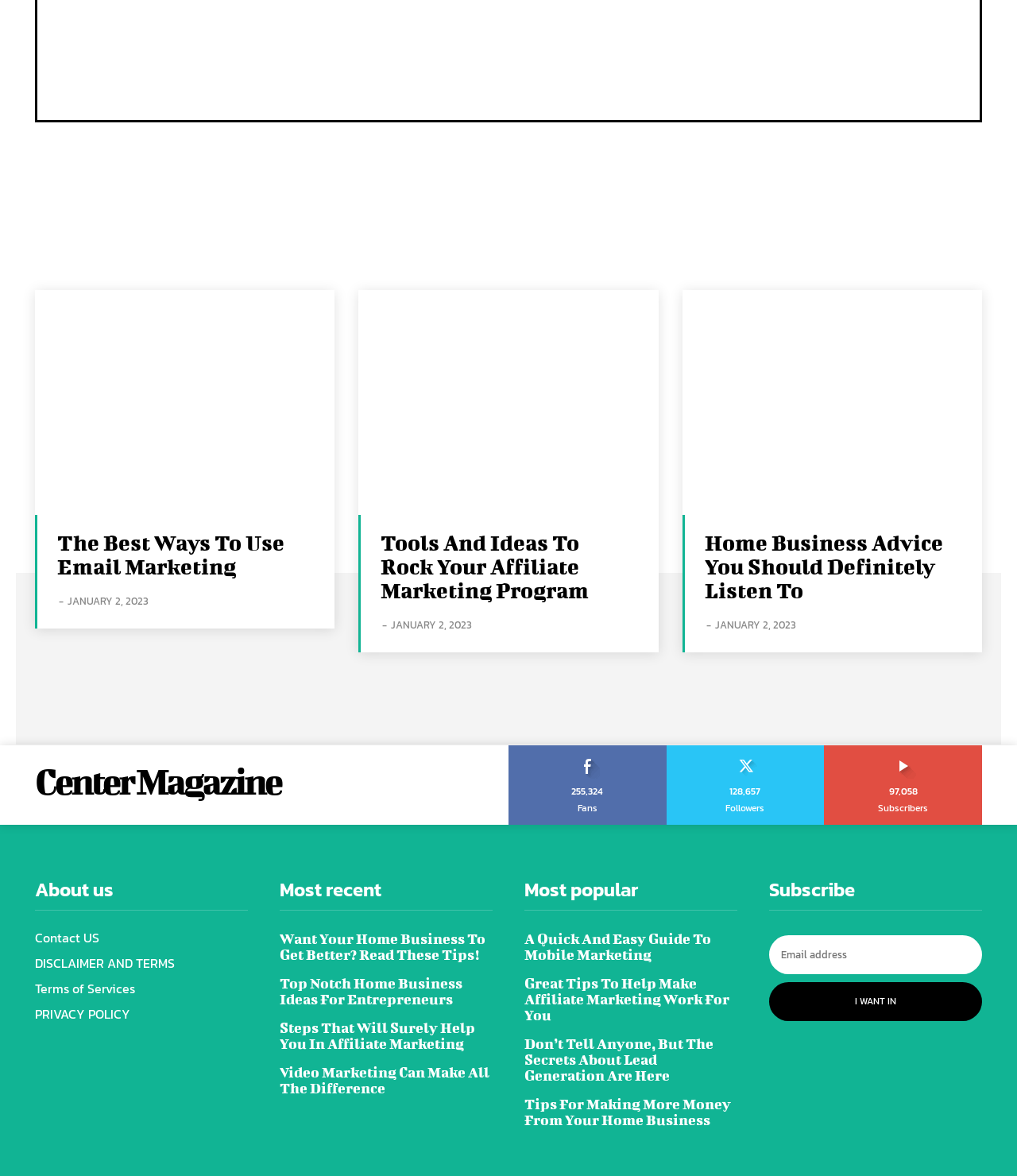Can you identify the bounding box coordinates of the clickable region needed to carry out this instruction: 'Subscribe to the newsletter'? The coordinates should be four float numbers within the range of 0 to 1, stated as [left, top, right, bottom].

[0.756, 0.796, 0.966, 0.829]